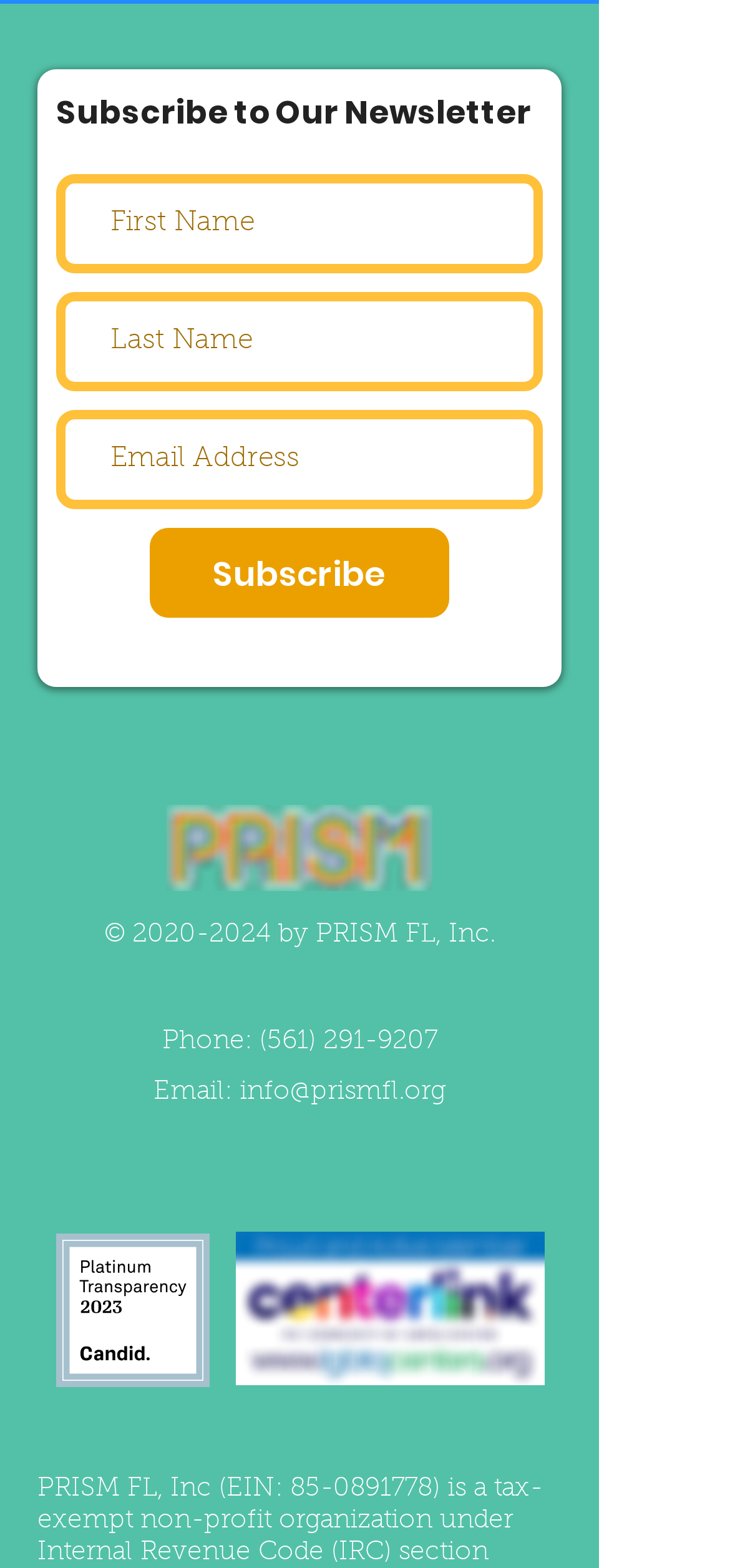Based on the image, please respond to the question with as much detail as possible:
What is the purpose of the form at the top?

The form at the top of the webpage has fields for first name, last name, and email address, and a subscribe button. This suggests that the purpose of the form is to allow users to subscribe to the website's newsletter.